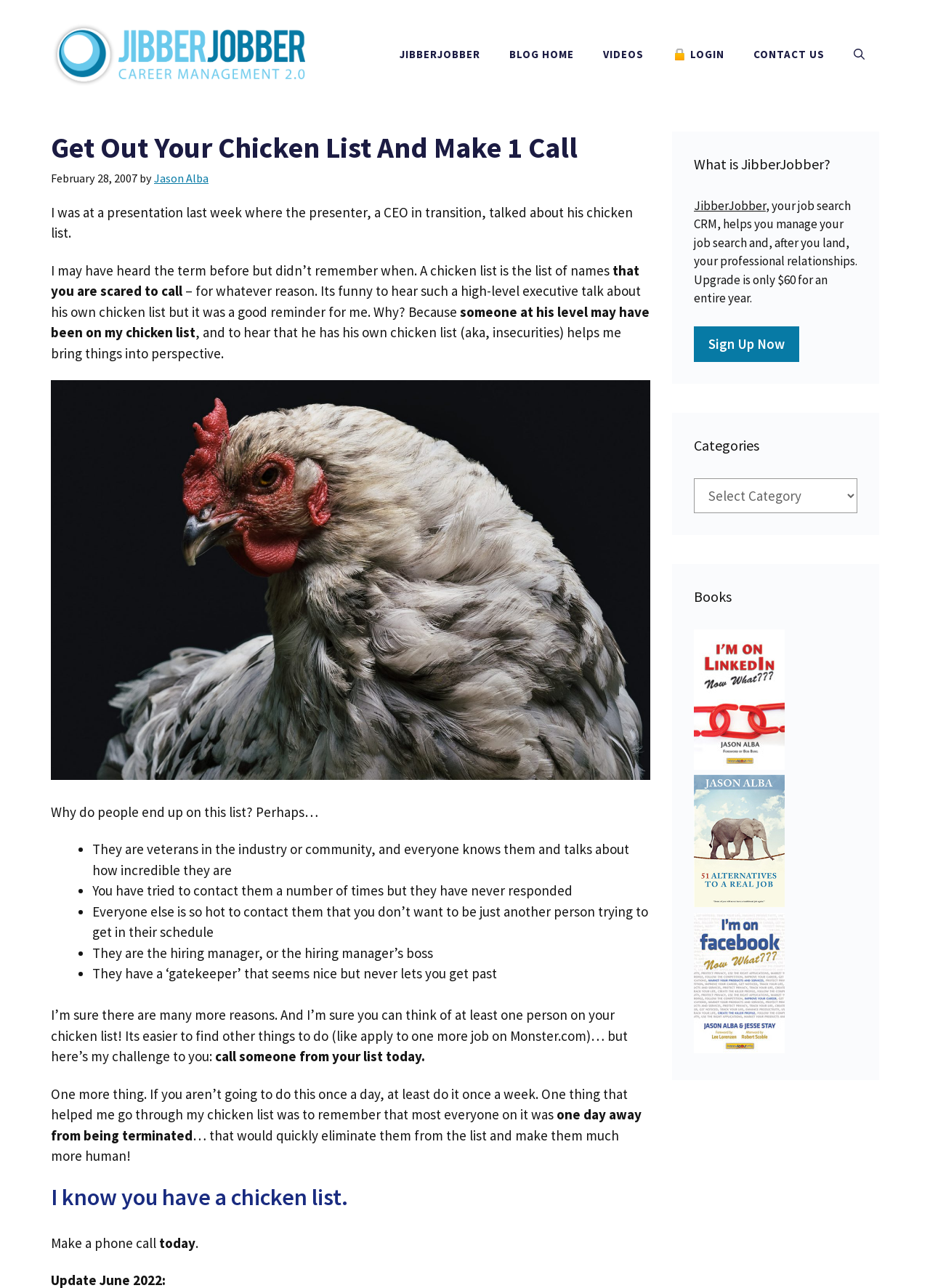Determine the bounding box coordinates of the region that needs to be clicked to achieve the task: "Click the 'LOGIN' link".

[0.708, 0.026, 0.795, 0.059]